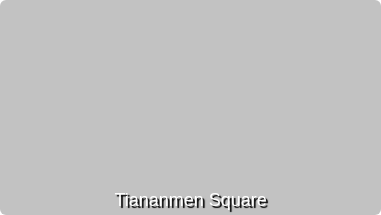Explain the details of the image you are viewing.

This image features Tiananmen Square, one of the largest public squares in the world, renowned for its historical significance and vibrant atmosphere. The expansive plaza is often a gathering place for both tourists and locals, surrounded by notable landmarks such as the Tiananmen Gate, the National Museum of China, and the Great Hall of the People. The image captures the essence of this iconic site, inviting viewers to appreciate its grandeur and the role it plays in Chinese culture and history.